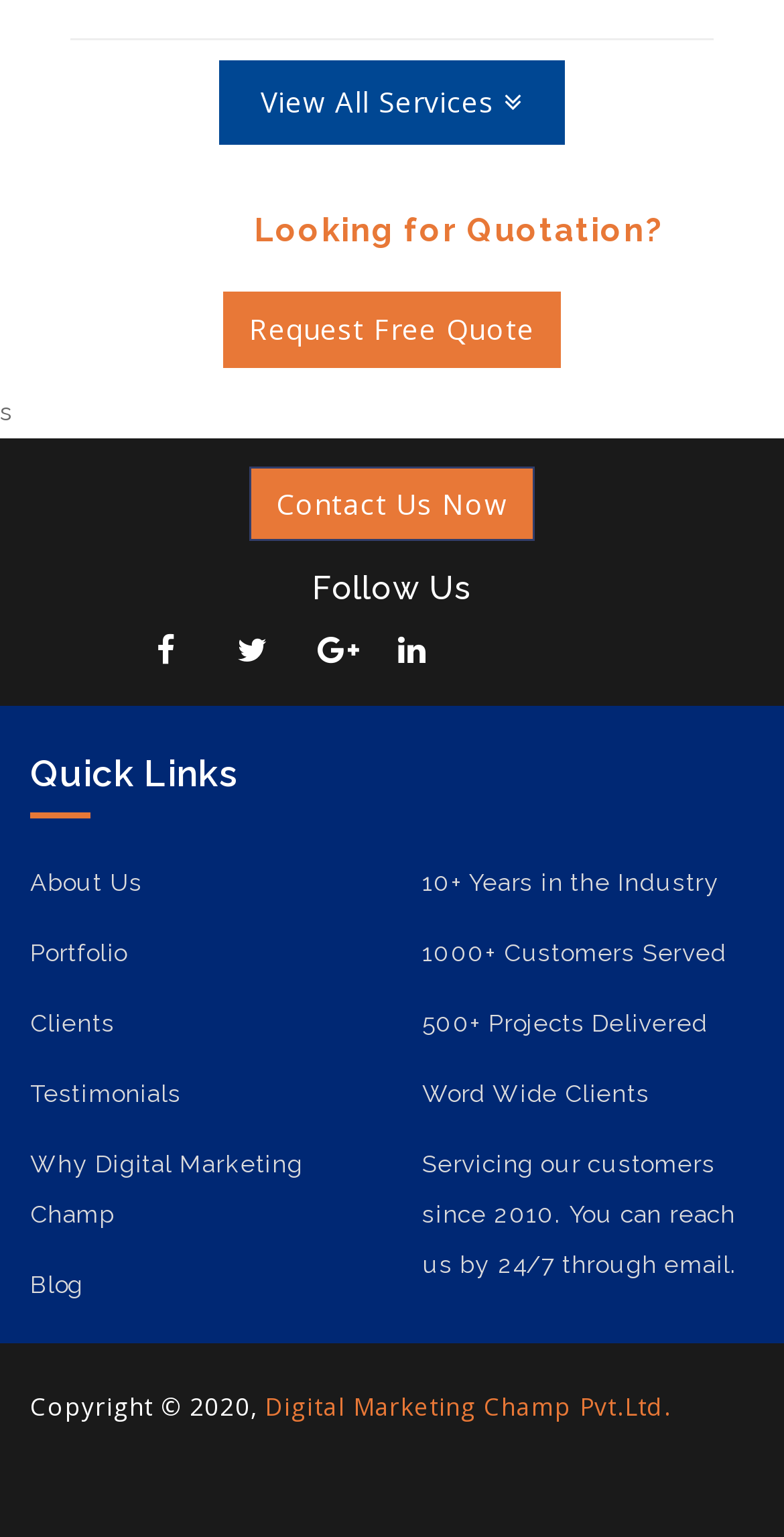Kindly determine the bounding box coordinates of the area that needs to be clicked to fulfill this instruction: "View all services".

[0.279, 0.039, 0.721, 0.094]